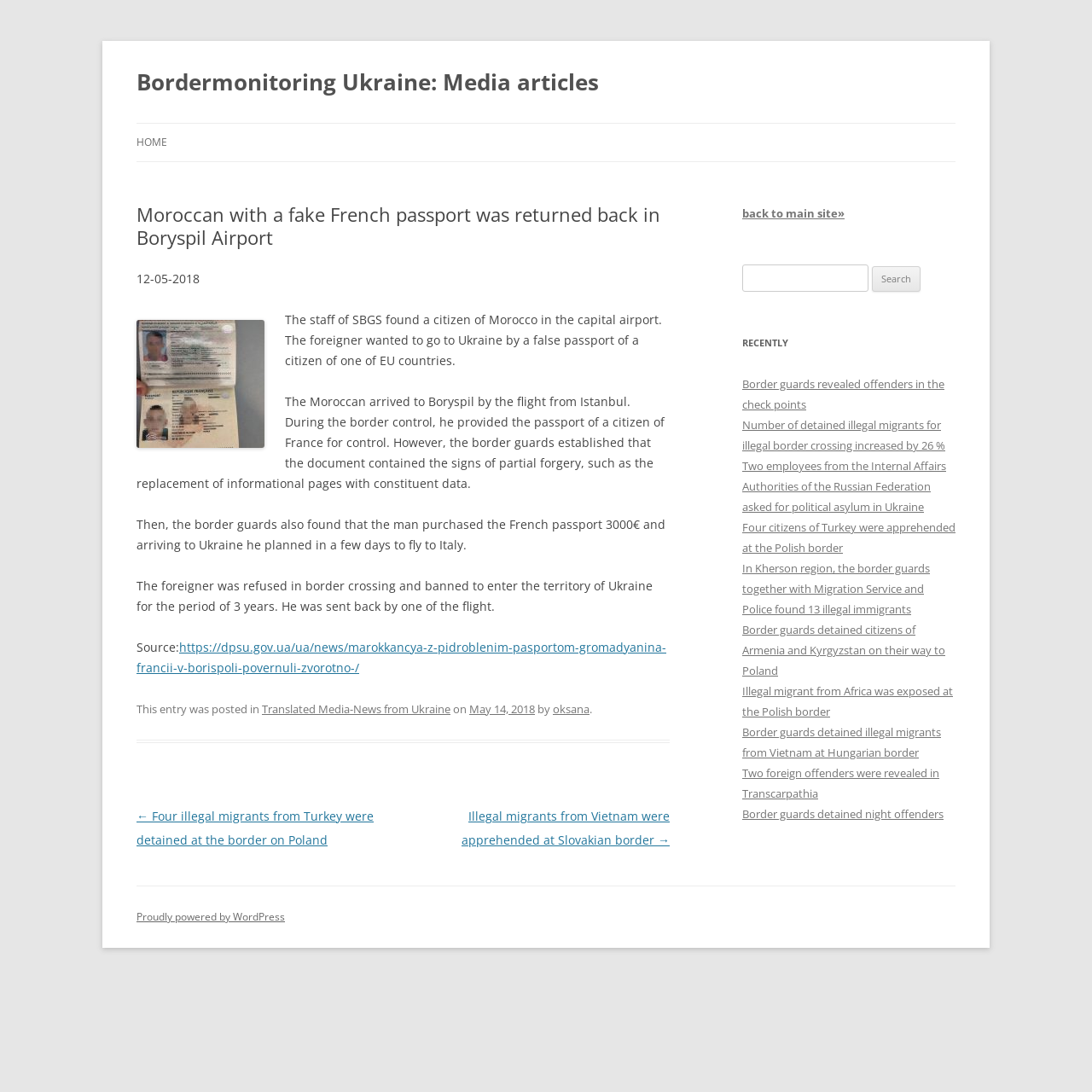Please determine the bounding box coordinates of the element's region to click in order to carry out the following instruction: "Go to the previous post". The coordinates should be four float numbers between 0 and 1, i.e., [left, top, right, bottom].

[0.125, 0.74, 0.342, 0.777]